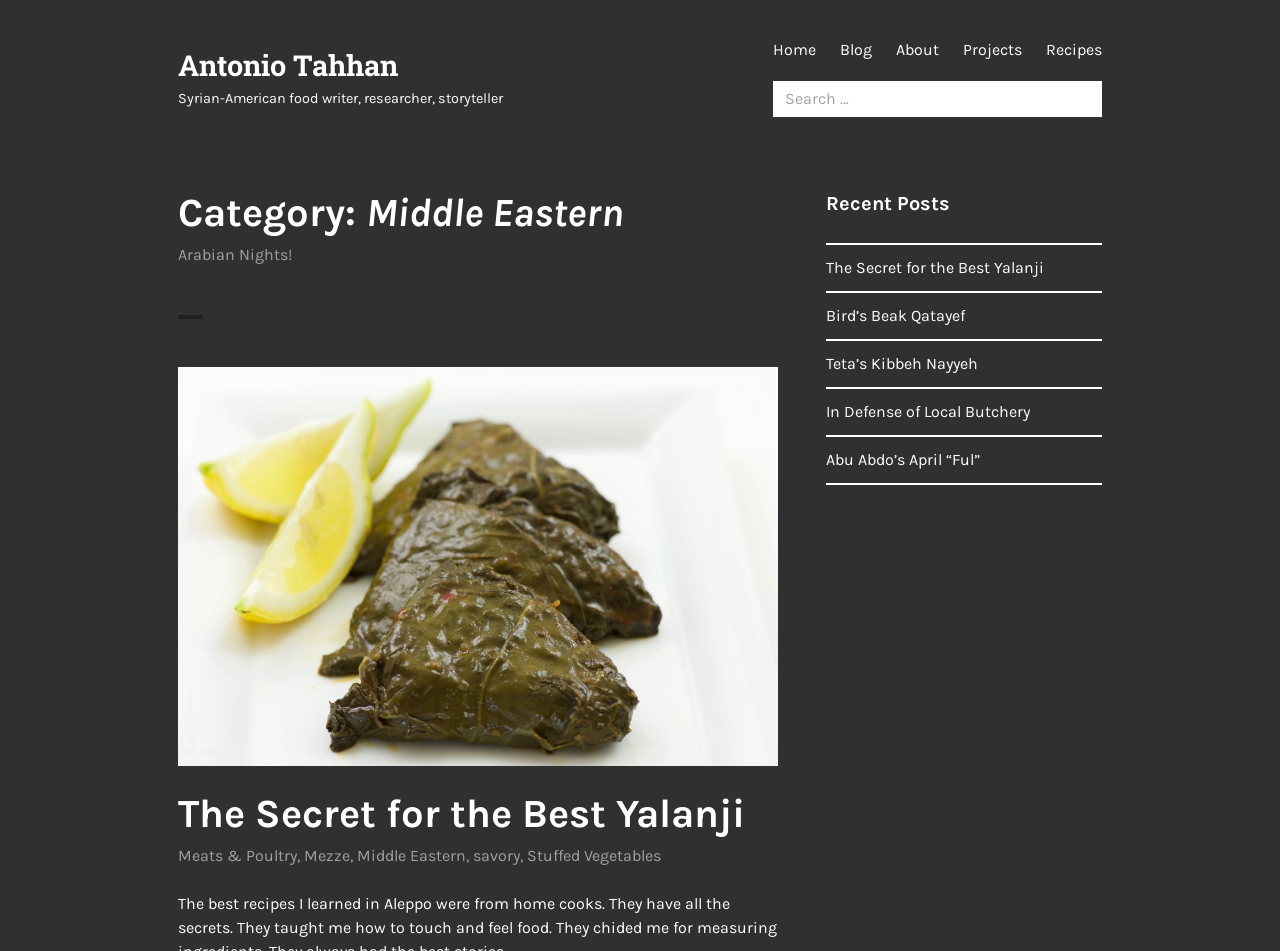What is the name of the first recipe in the Recent Posts section?
Using the details from the image, give an elaborate explanation to answer the question.

In the complementary section, the first link under the heading 'Recent Posts' is 'The Secret for the Best Yalanji', which is the name of the first recipe.